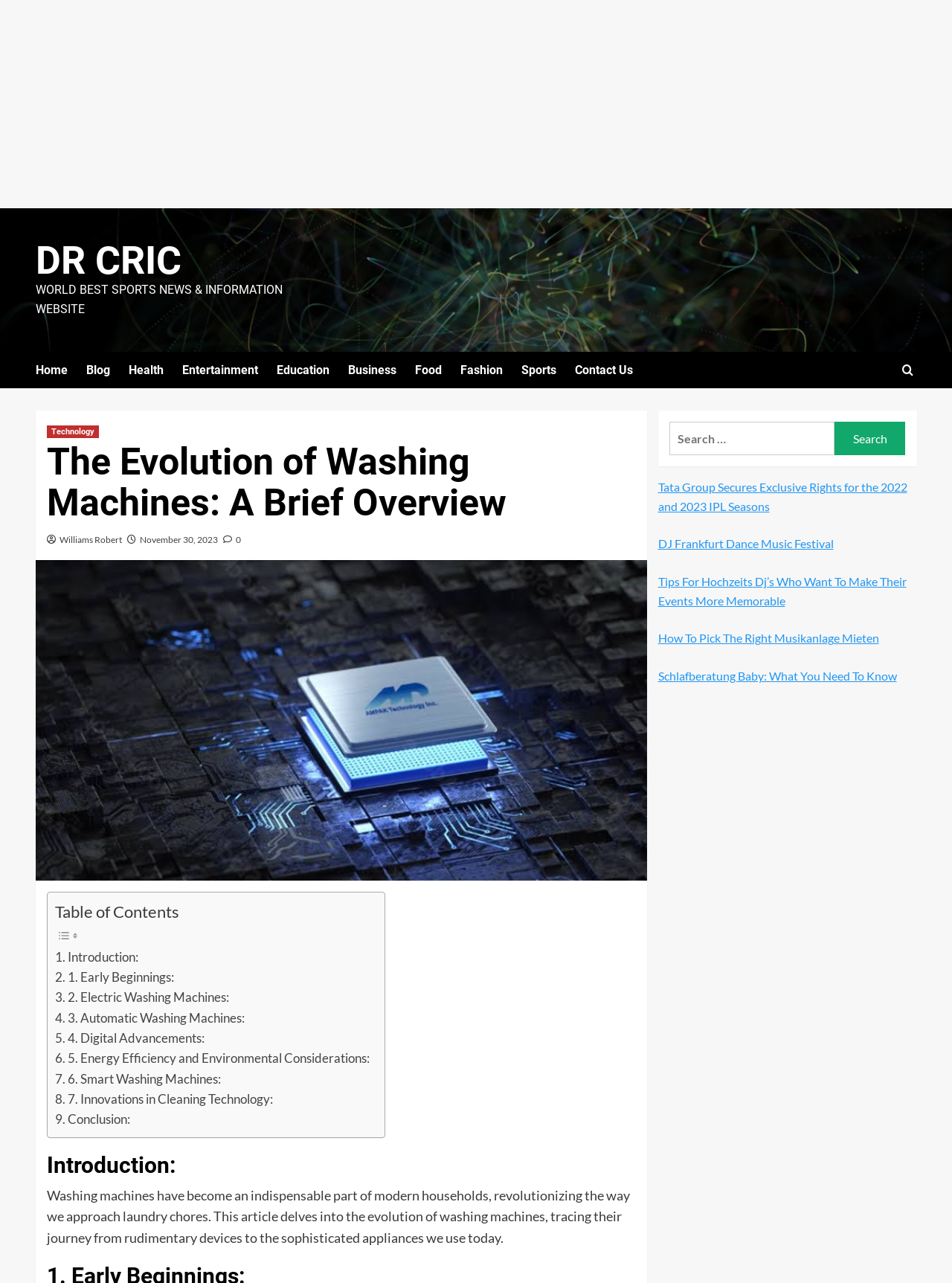Find the coordinates for the bounding box of the element with this description: "2. Electric Washing Machines:".

[0.057, 0.769, 0.241, 0.785]